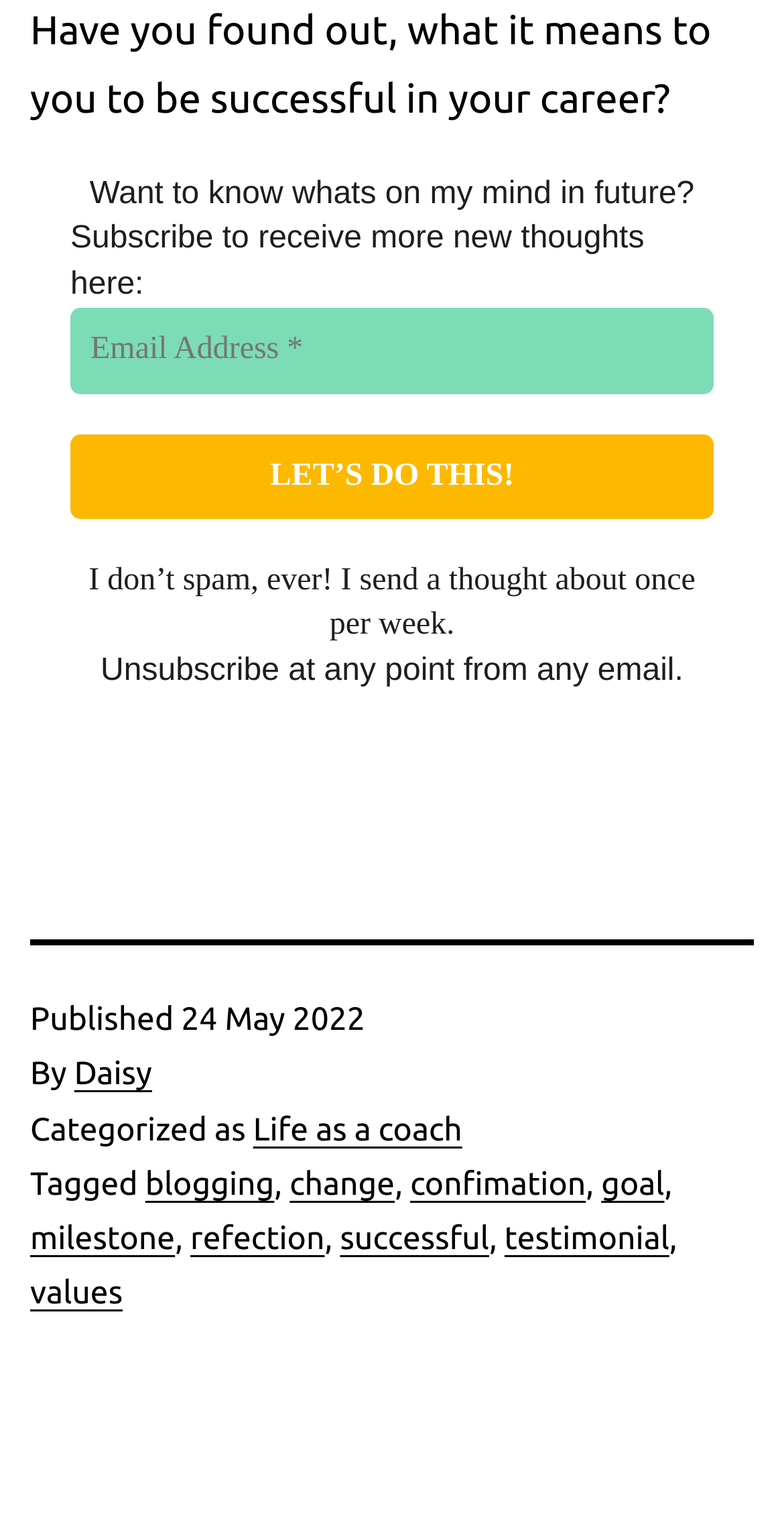Pinpoint the bounding box coordinates of the area that should be clicked to complete the following instruction: "Click LET'S DO THIS!". The coordinates must be given as four float numbers between 0 and 1, i.e., [left, top, right, bottom].

[0.09, 0.284, 0.91, 0.34]